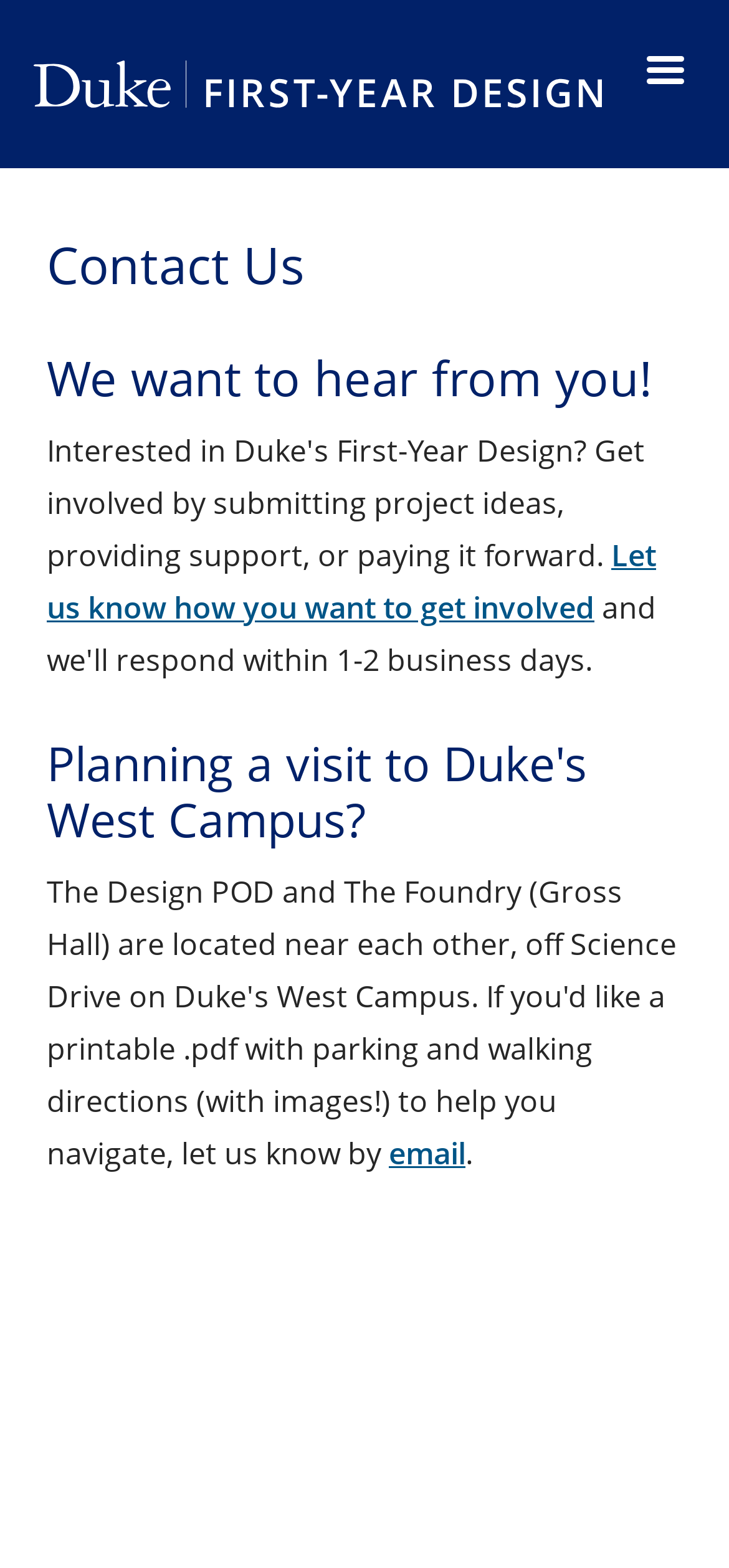Provide a comprehensive description of the webpage.

The webpage is titled "Contact Us | First-Year Design". At the top left, there is a link to "Home" accompanied by an image, which takes up most of the top section of the page. On the top right, there is a link to "Menu". 

Below the top section, there is a prominent heading "Contact Us" that spans almost the entire width of the page. Underneath this heading, there are three sections. The first section has a heading "We want to hear from you!" followed by a link to "Let us know how you want to get involved". 

The second section has a heading "Planning a visit to Duke's West Campus?" and is positioned below the first section. 

The third section has a heading "So, you've already worked with First-Year Design? Well, tell us how it was..." and is positioned at the bottom of the page. This section also contains a link to "email" and a static text element with a period, as well as a paragraph of text asking for feedback and thoughts on personal experiences with the program.